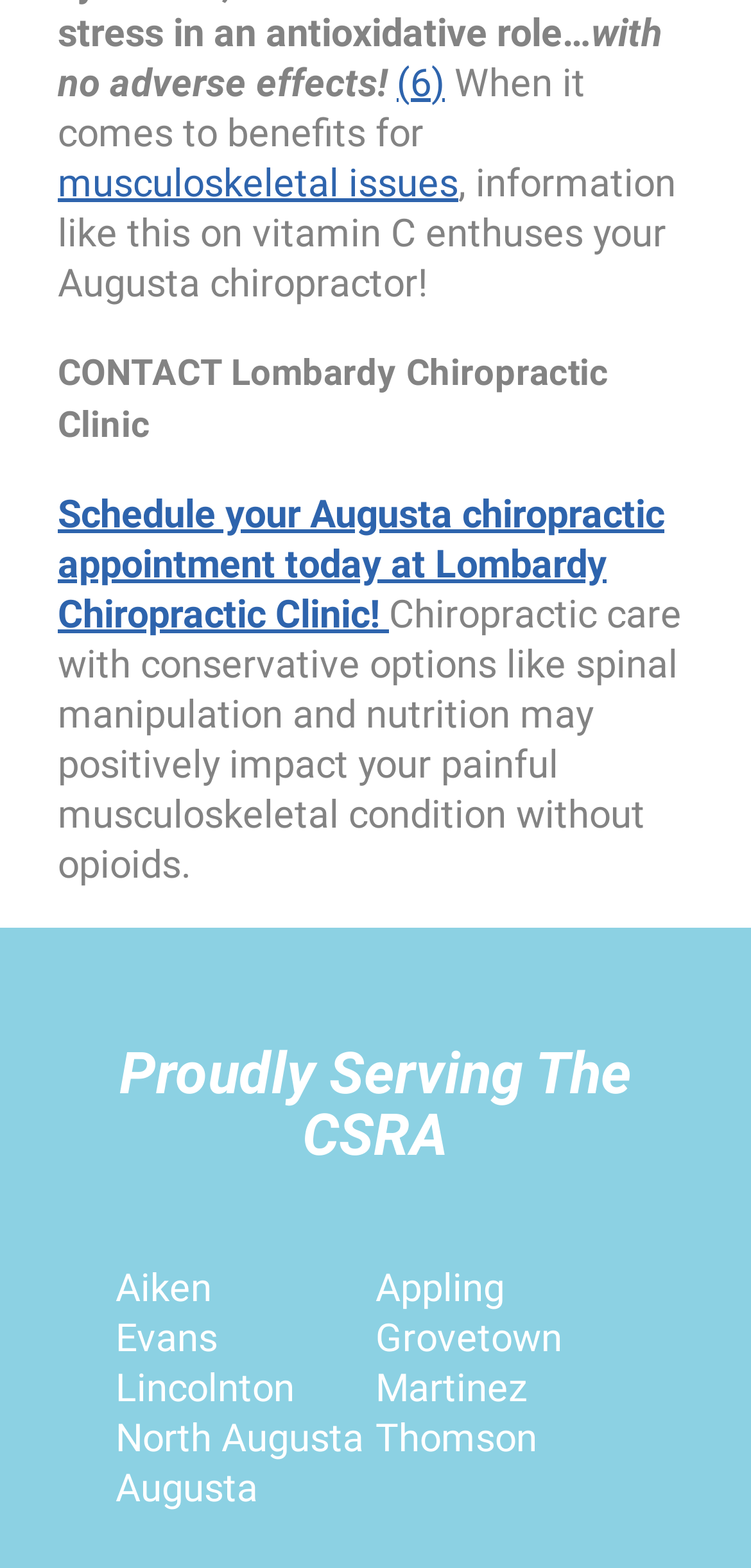What is the profession of the person mentioned in the webpage?
Please craft a detailed and exhaustive response to the question.

The webpage mentions 'your Augusta chiropractor' and 'CONTACT Lombardy Chiropractic Clinic', indicating that the person mentioned is a chiropractor.